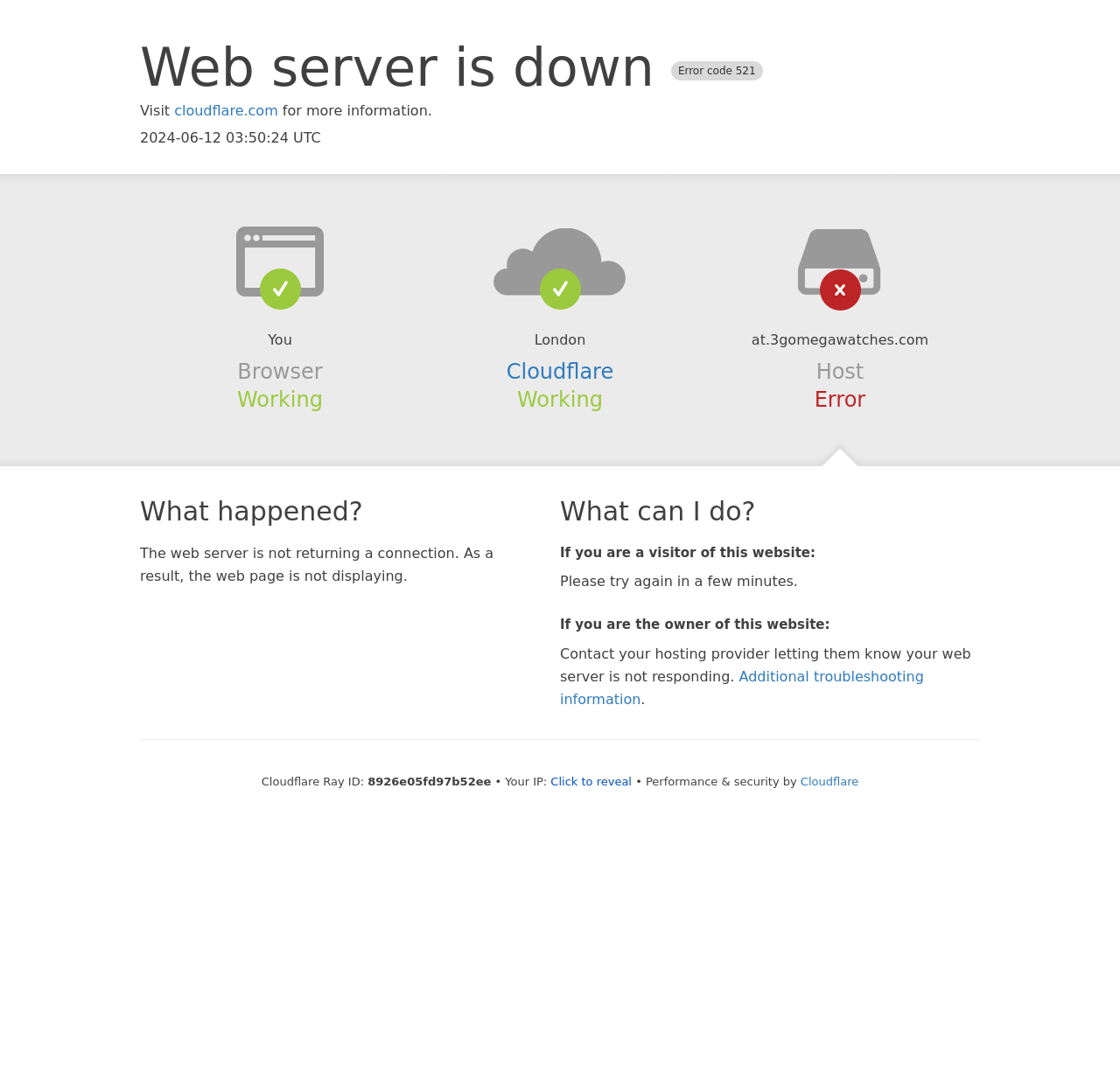Utilize the details in the image to give a detailed response to the question: What is the name of the hosting provider?

The name of the hosting provider is mentioned as 'Cloudflare' in the section 'Cloudflare' on the webpage, which is also linked to the Cloudflare website.